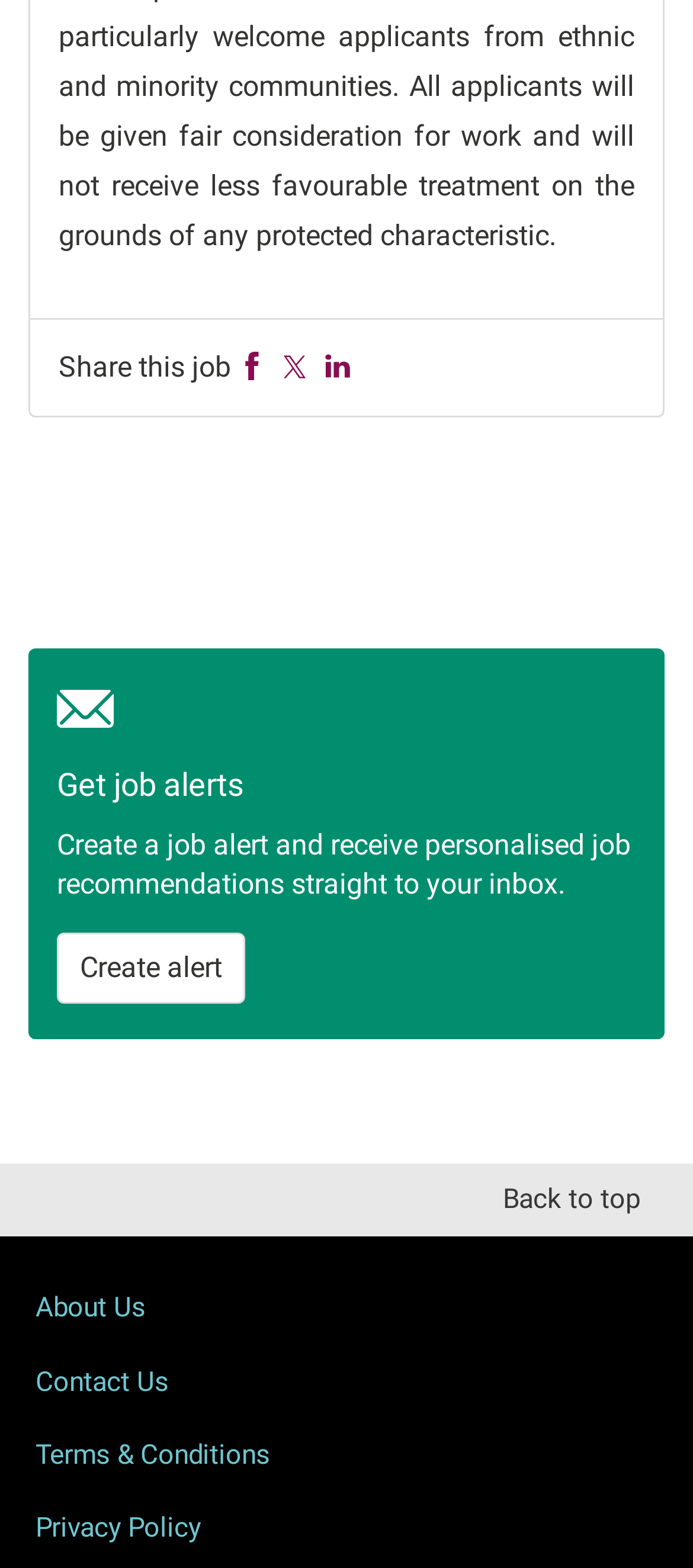Specify the bounding box coordinates of the element's area that should be clicked to execute the given instruction: "Share this job on Facebook". The coordinates should be four float numbers between 0 and 1, i.e., [left, top, right, bottom].

[0.343, 0.224, 0.384, 0.245]